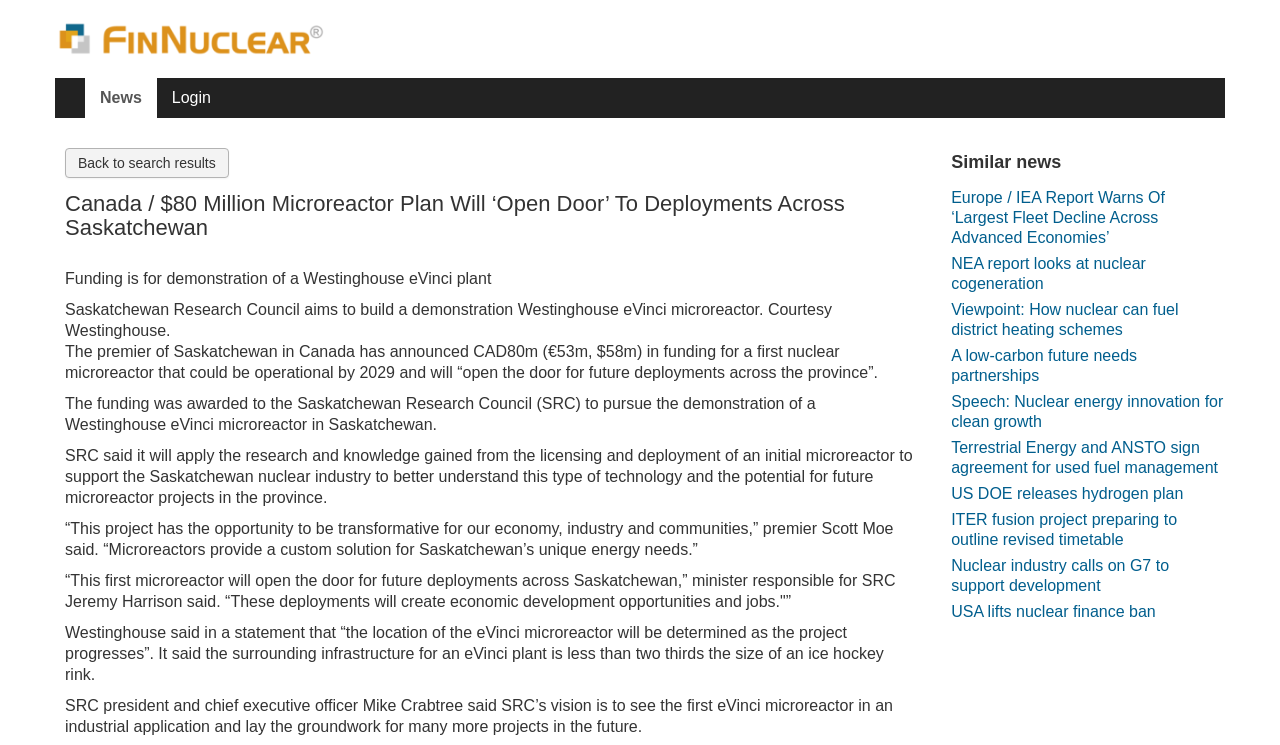What is the purpose of the microreactor project?
Based on the visual, give a brief answer using one word or a short phrase.

To provide custom energy solution